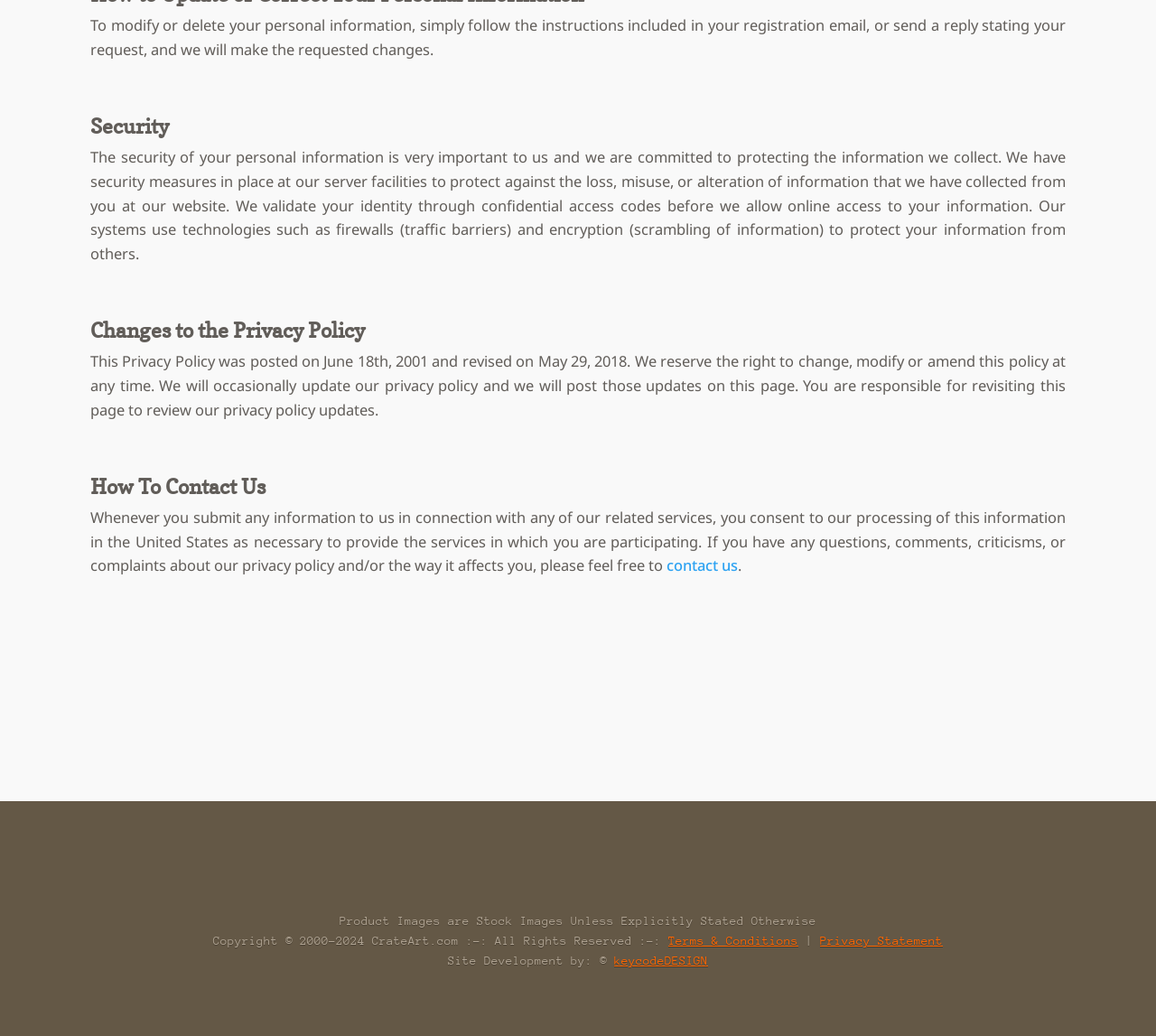Give a concise answer using only one word or phrase for this question:
What is the name of the company that developed the website?

keycodeDESIGN